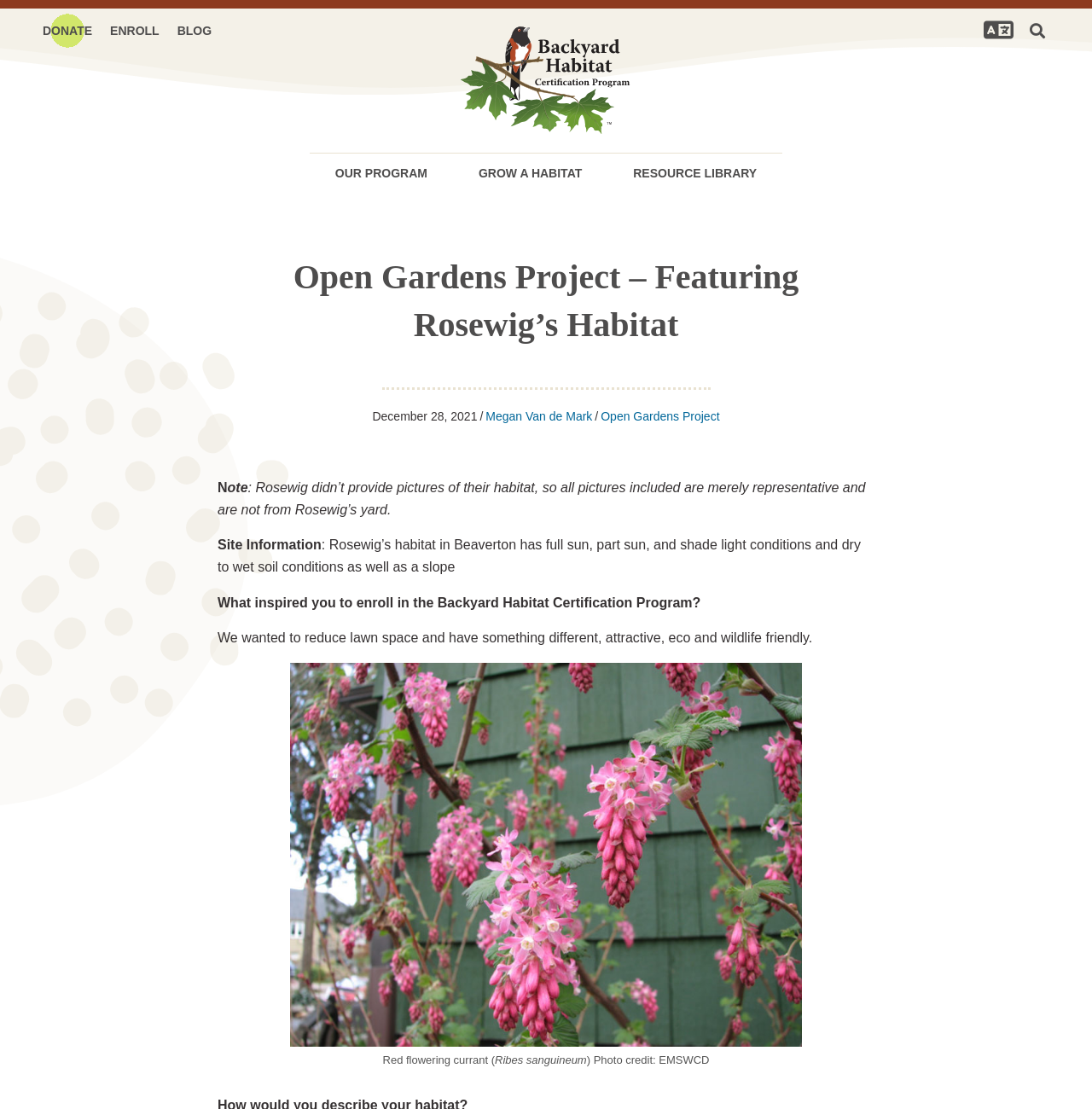What is the main heading displayed on the webpage? Please provide the text.

Open Gardens Project – Featuring Rosewig’s Habitat